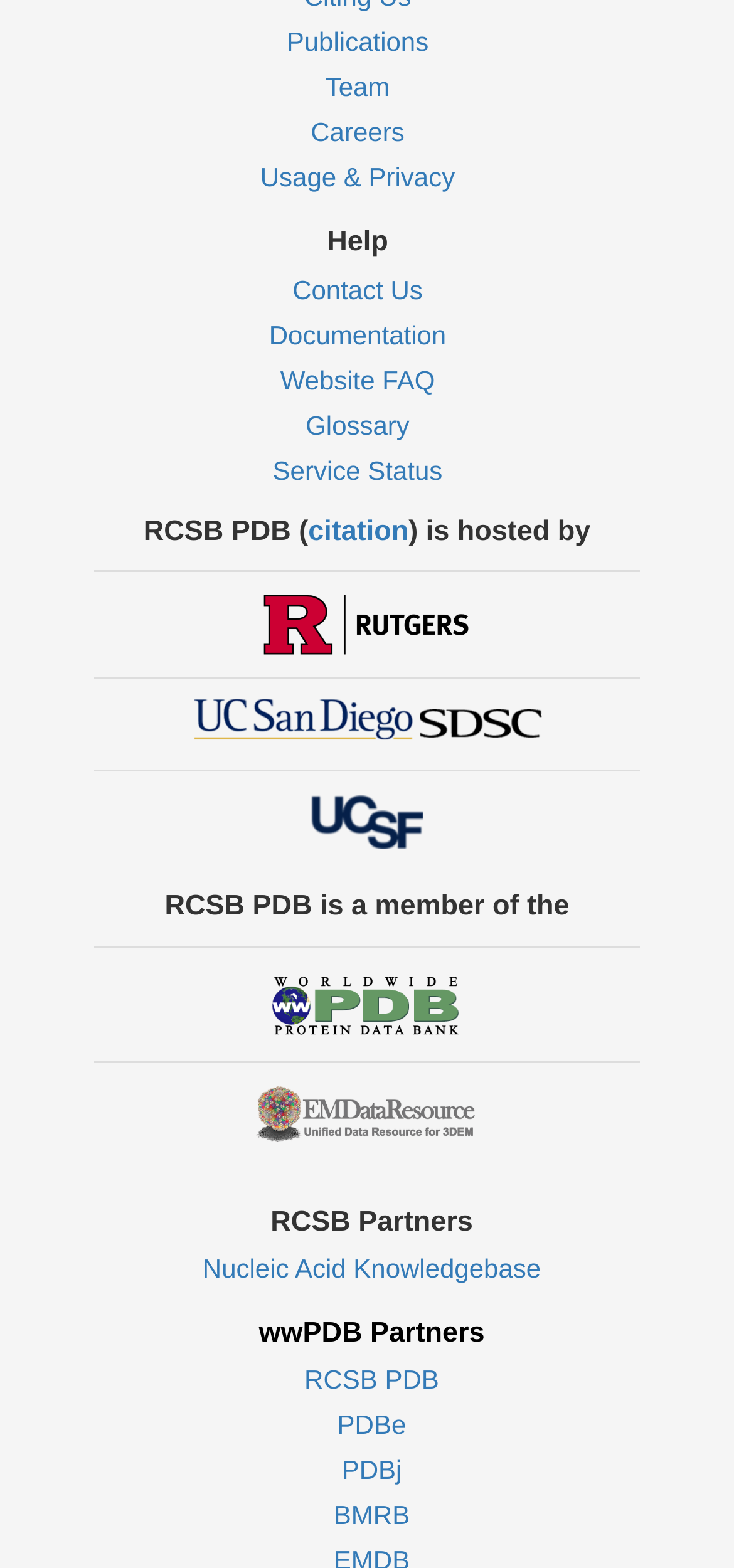What is RCSB PDB a member of?
Based on the image, give a concise answer in the form of a single word or short phrase.

wwPDB